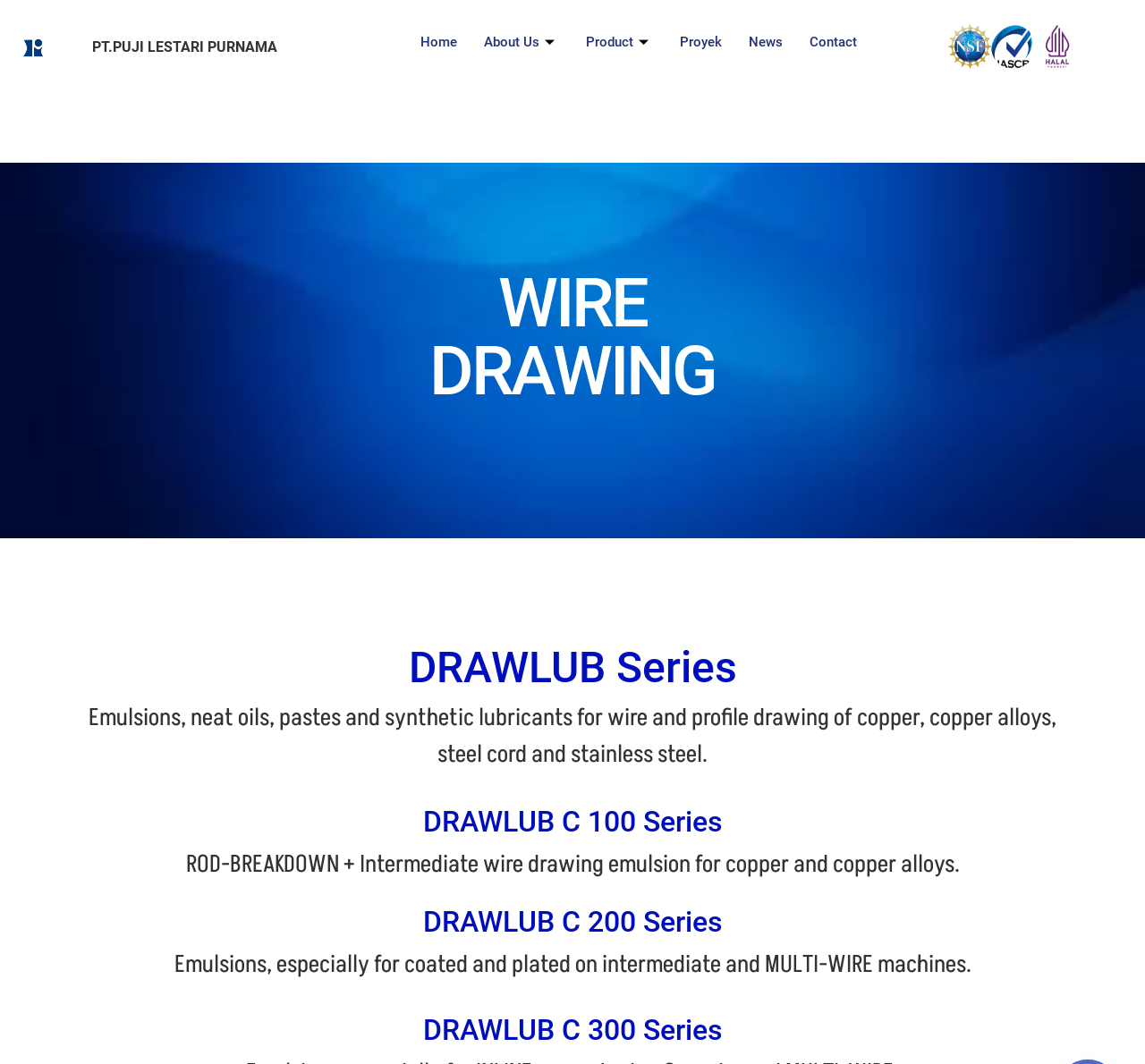Find the bounding box of the web element that fits this description: "News".

[0.642, 0.006, 0.695, 0.073]